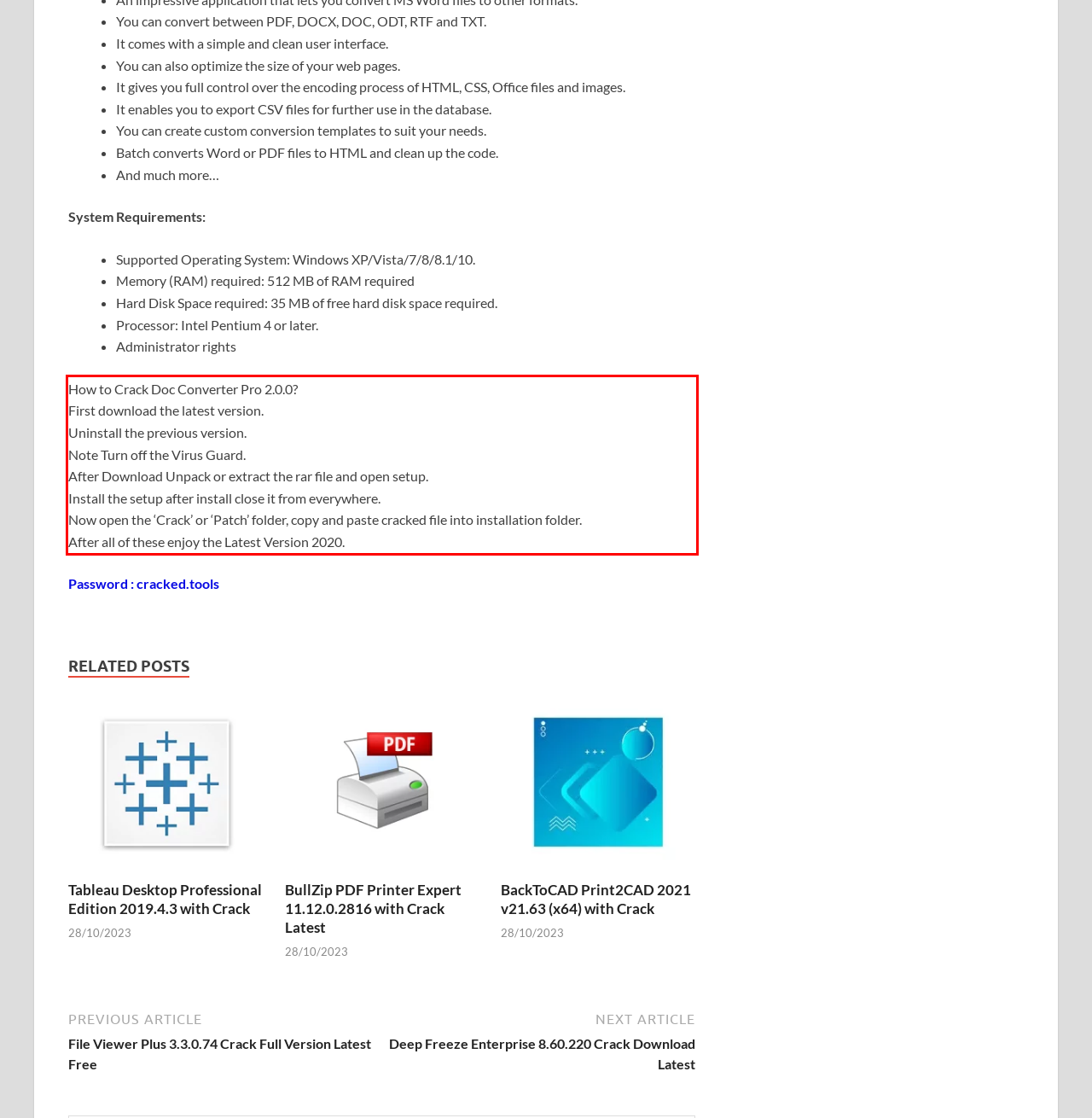Given a screenshot of a webpage, identify the red bounding box and perform OCR to recognize the text within that box.

How to Crack Doc Converter Pro 2.0.0? First download the latest version. Uninstall the previous version. Note Turn off the Virus Guard. After Download Unpack or extract the rar file and open setup. Install the setup after install close it from everywhere. Now open the ‘Crack’ or ‘Patch’ folder, copy and paste cracked file into installation folder. After all of these enjoy the Latest Version 2020.